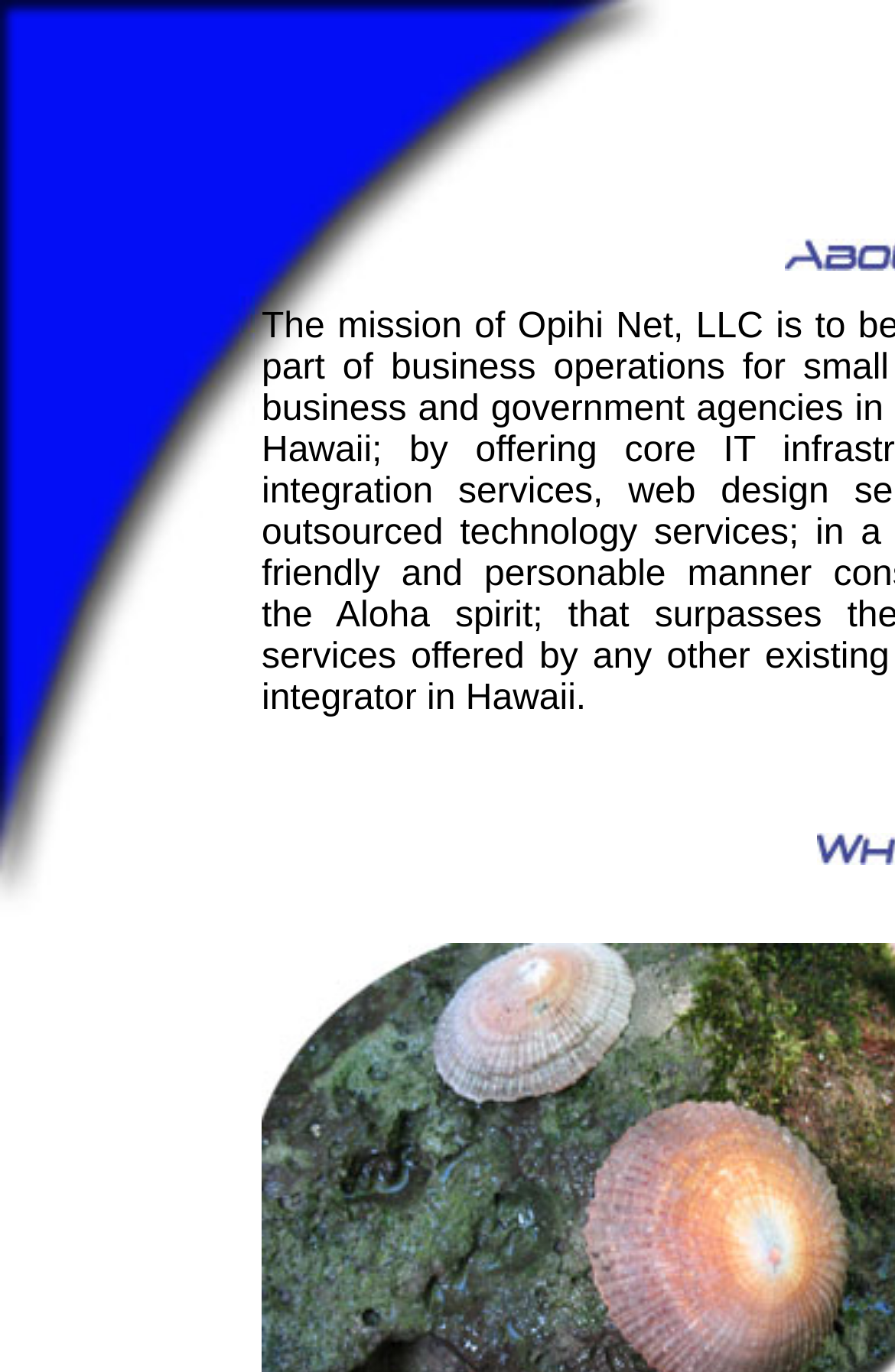Please answer the following question using a single word or phrase: 
What is the logo of Opihi Net LLC?

An image